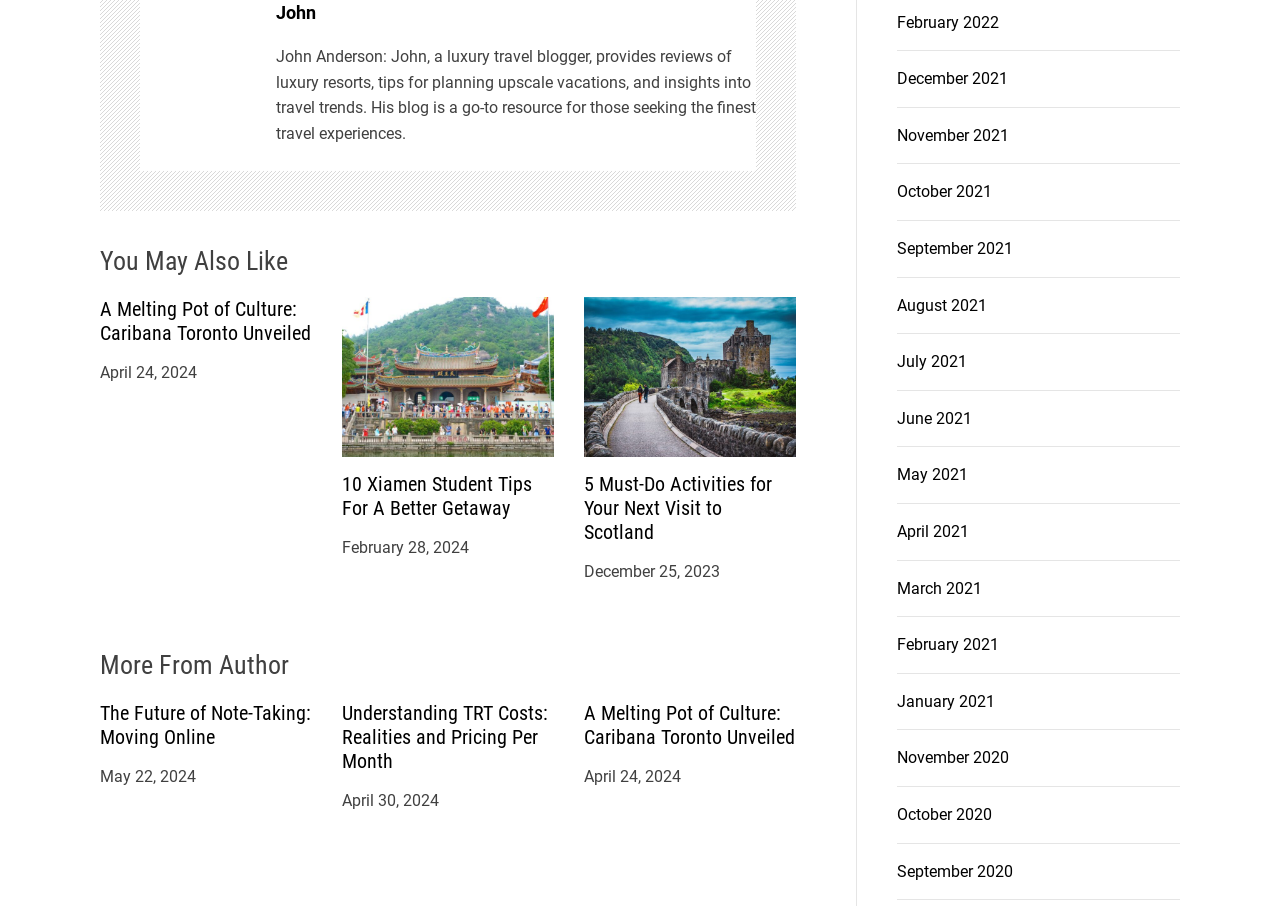What is the title of the first article?
Respond to the question with a single word or phrase according to the image.

A Melting Pot of Culture: Caribana Toronto Unveiled